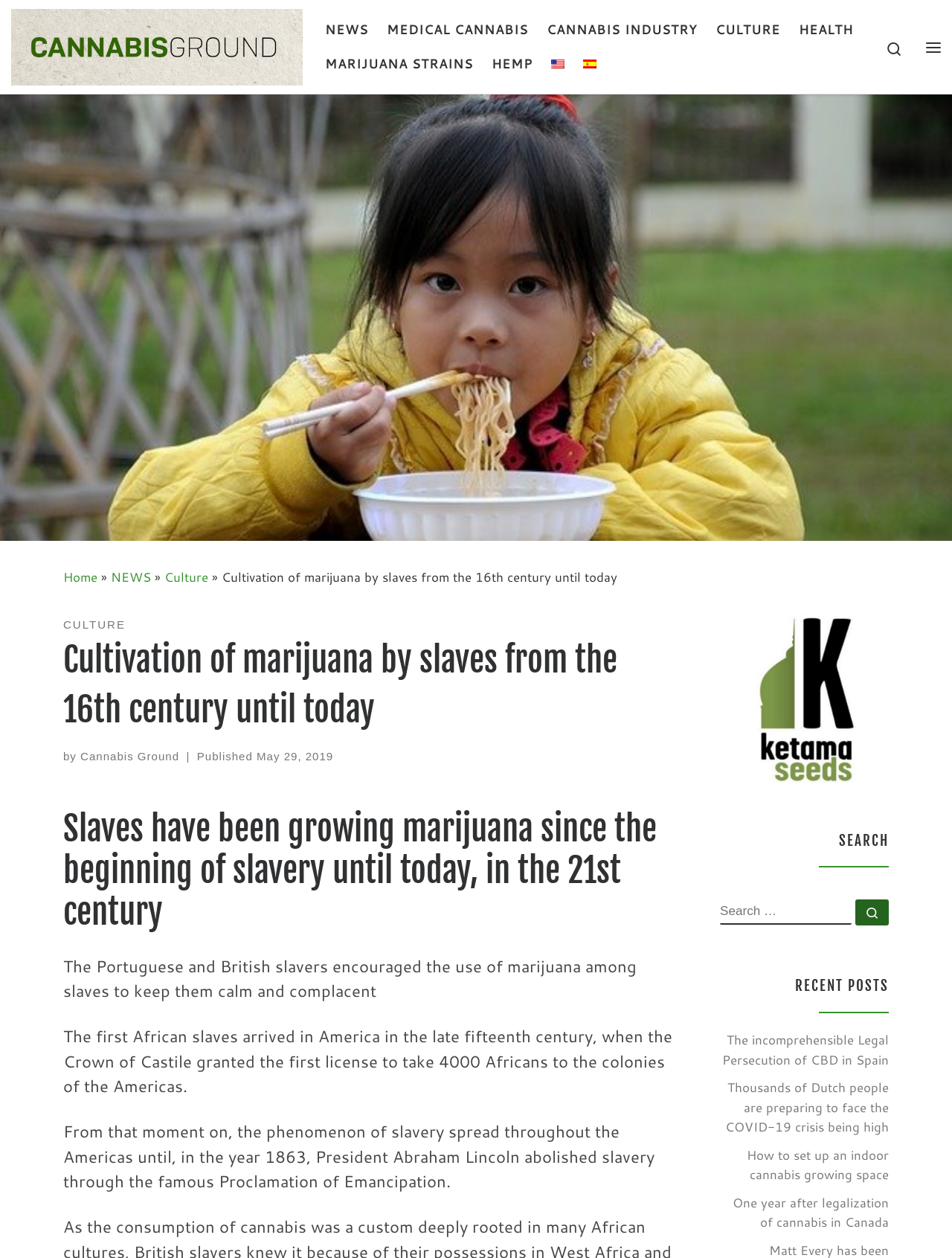Based on what you see in the screenshot, provide a thorough answer to this question: What is the name of the website?

I determined the name of the website by looking at the link 'Cannabis Ground | Marijuana and …' at the top of the webpage, which suggests that it is the title of the website.